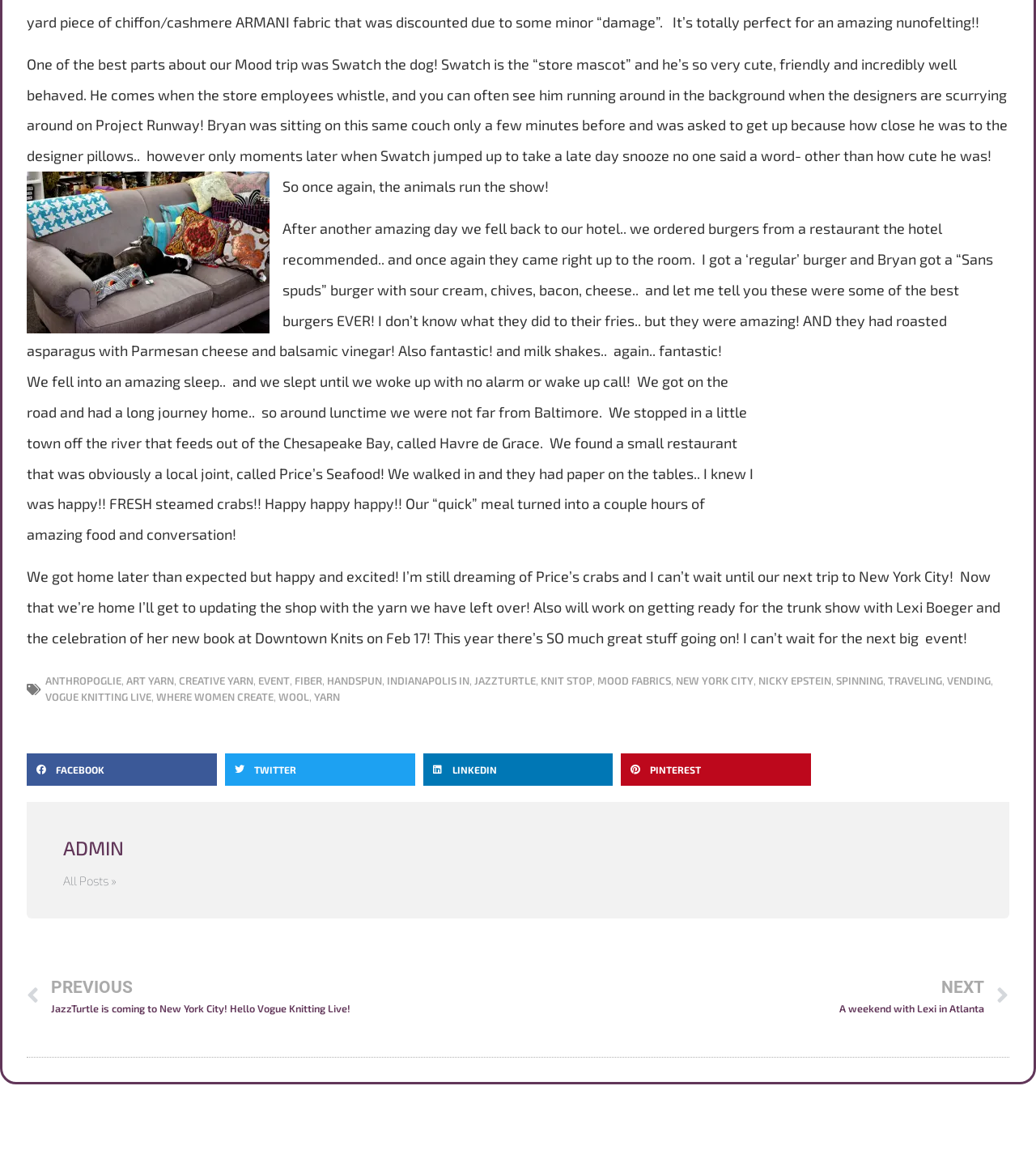Find and indicate the bounding box coordinates of the region you should select to follow the given instruction: "Click on the 'ANTHROPOLOGIE' link".

[0.044, 0.574, 0.117, 0.585]